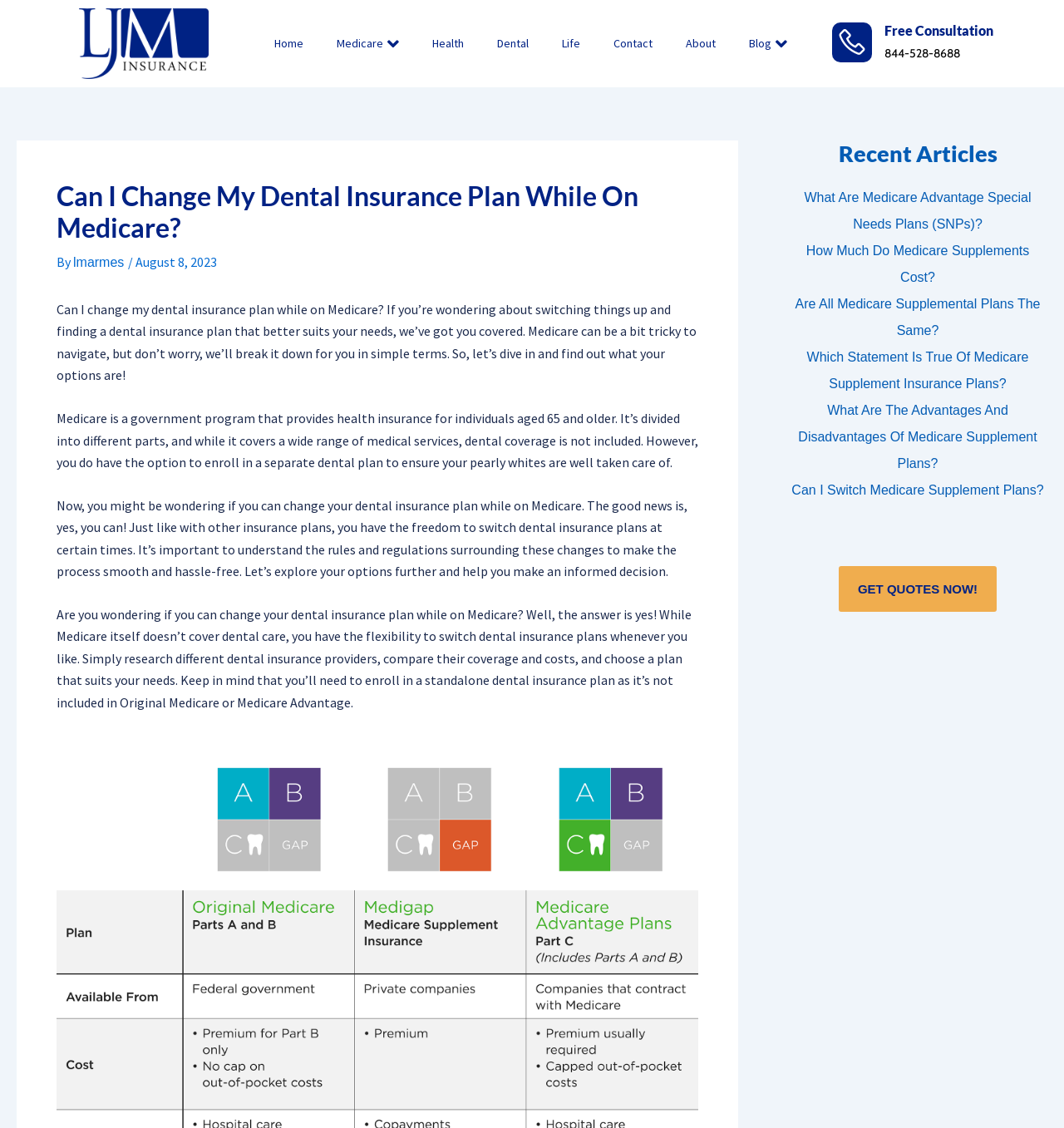Given the element description, predict the bounding box coordinates in the format (top-left x, top-left y, bottom-right x, bottom-right y), using floating point numbers between 0 and 1: Life

[0.497, 0.0, 0.545, 0.077]